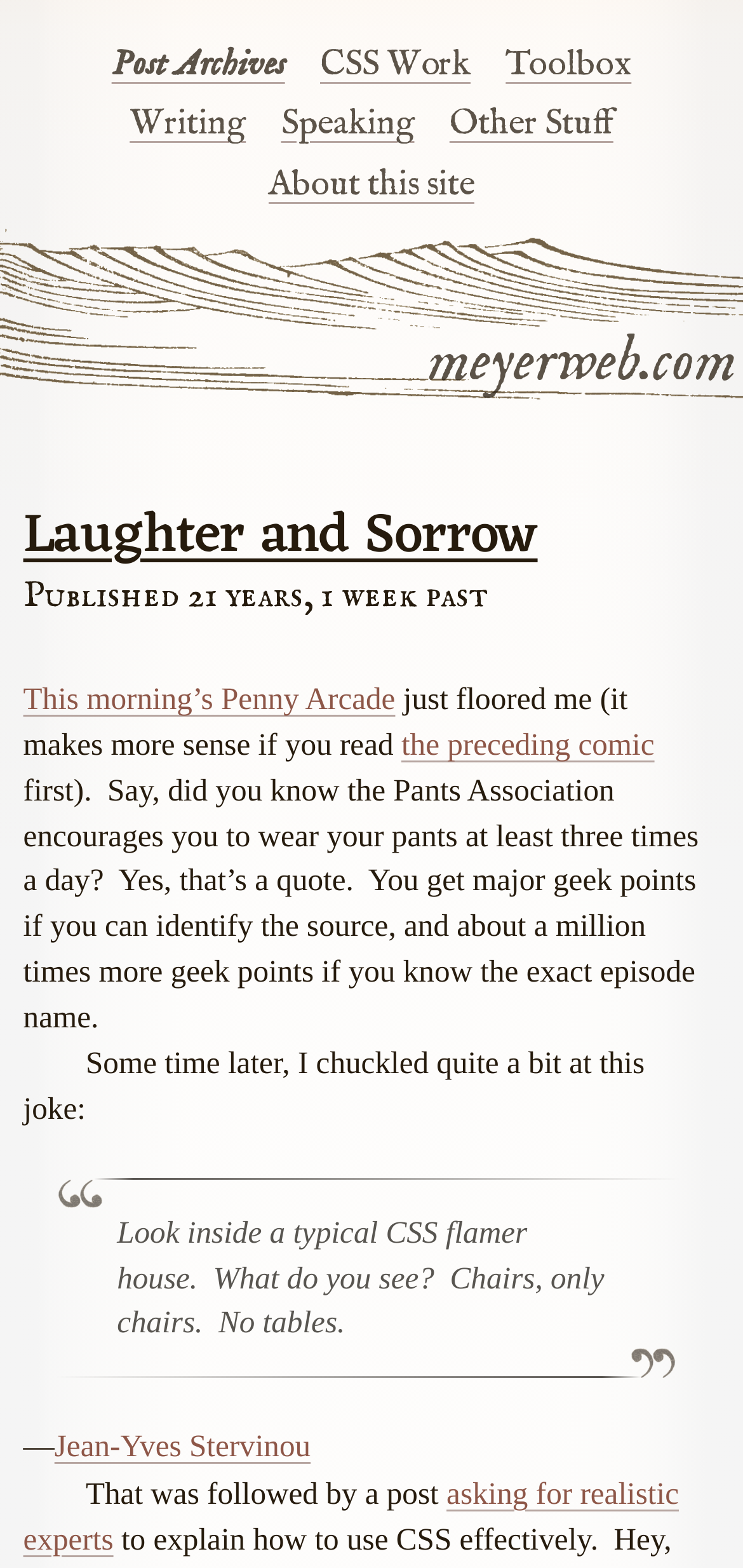Give a one-word or phrase response to the following question: How many links are in the navigation section?

6